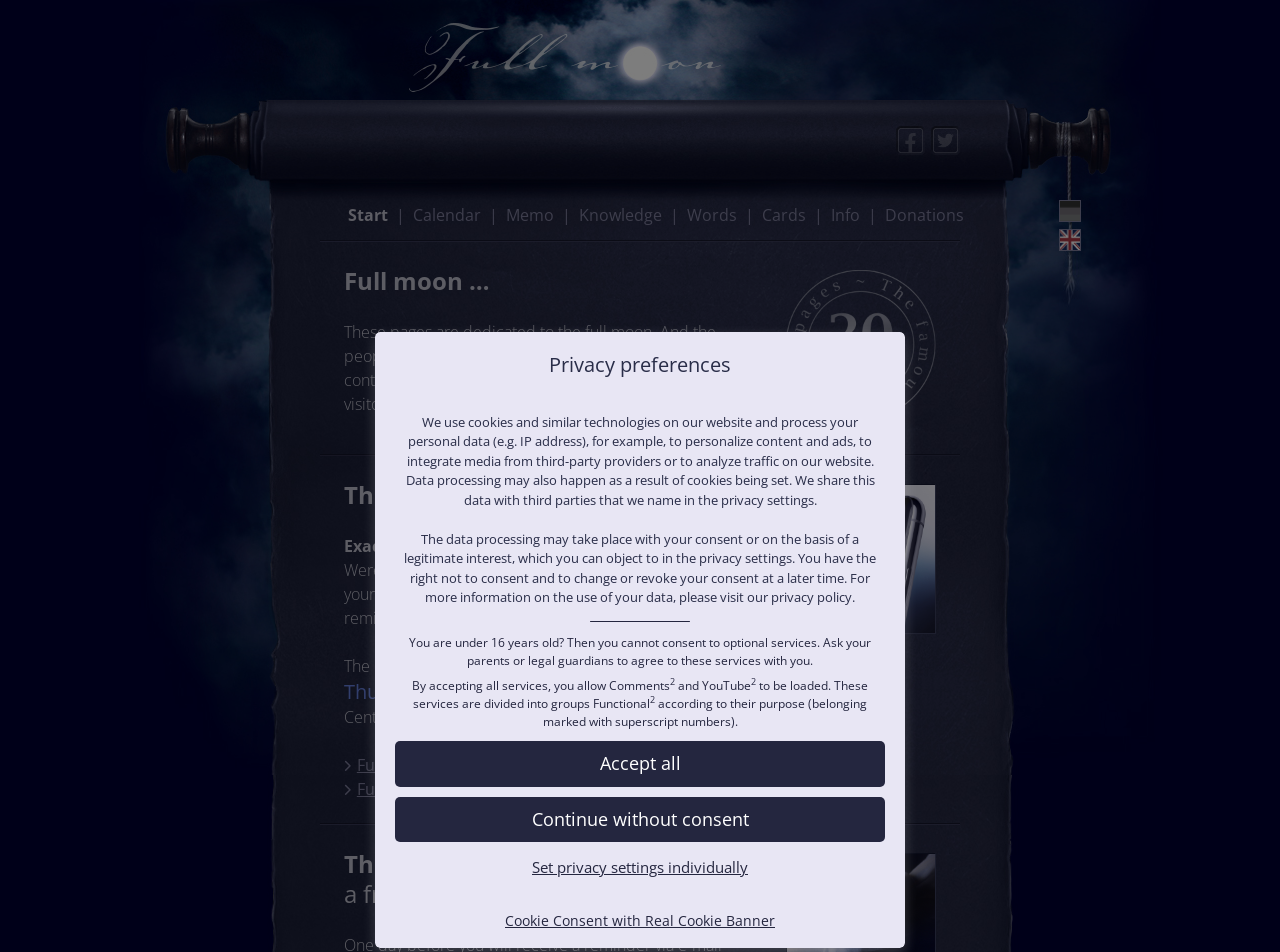Look at the image and answer the question in detail:
What is the purpose of the 'Functional' group?

The 'Functional' group appears to be related to loading services, including Comments and YouTube, which are necessary for the website's functionality.